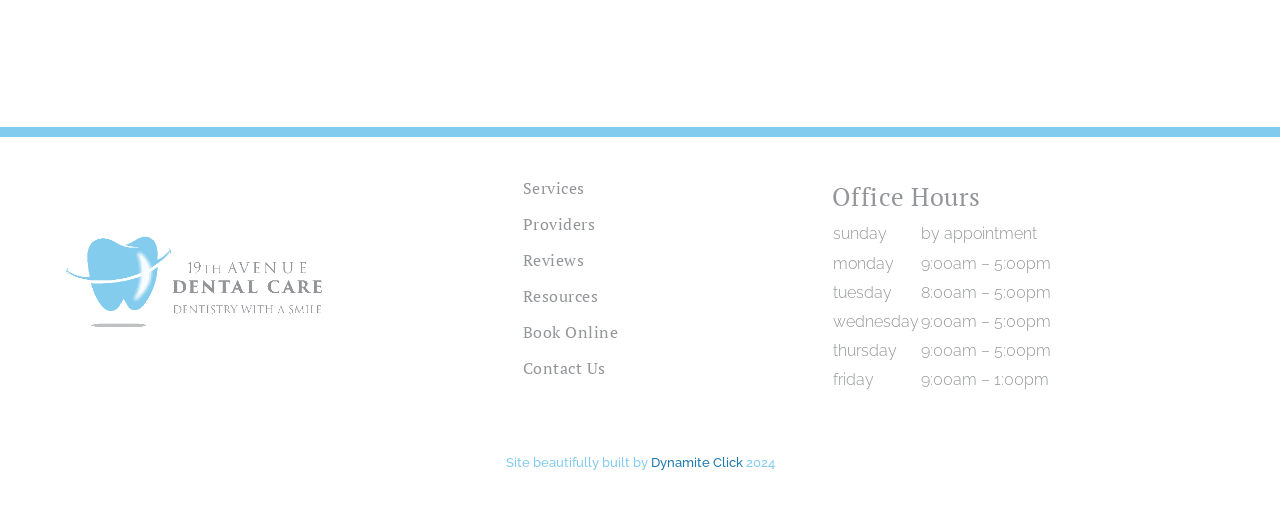Determine the bounding box coordinates of the UI element described by: "Dynamite Click".

[0.508, 0.892, 0.58, 0.921]